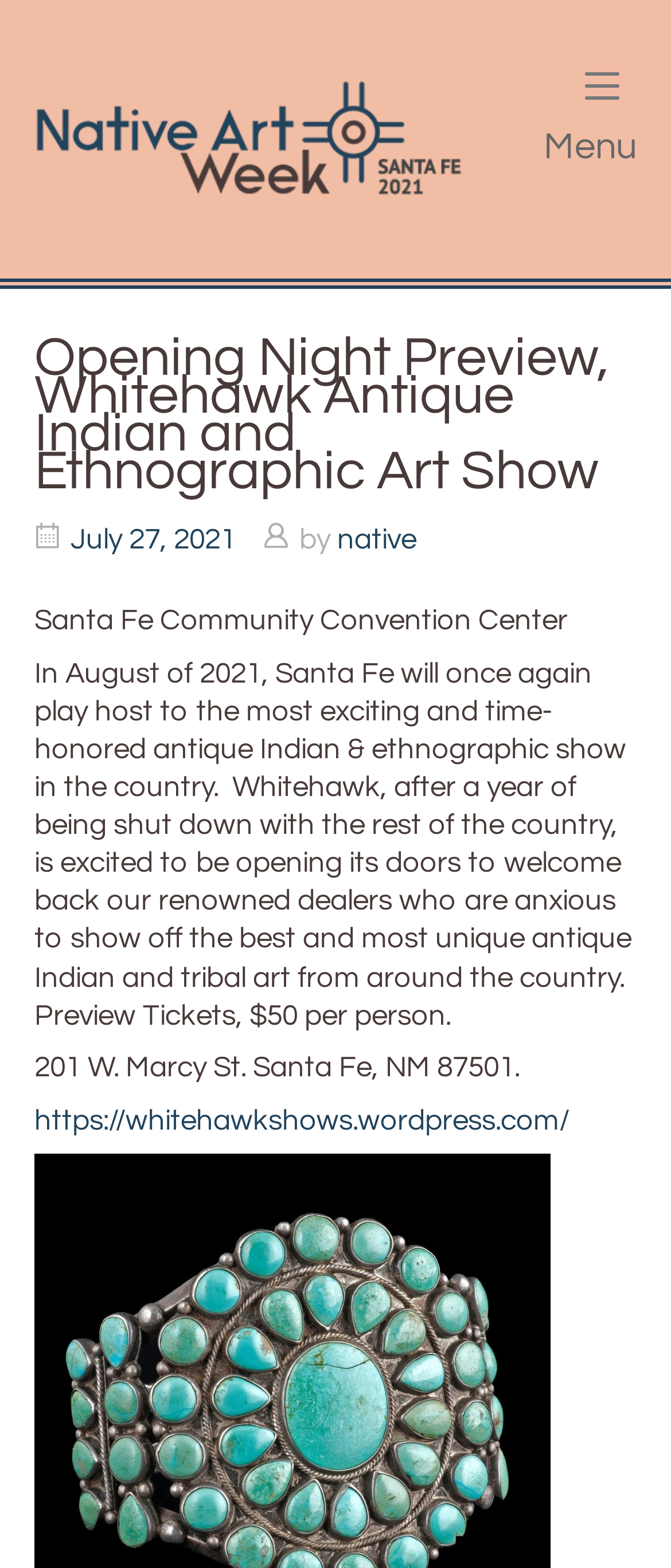Detail the features and information presented on the webpage.

The webpage appears to be an event preview page for the Whitehawk Antique Indian and Ethnographic Art Show, which is part of Native Art Week in Santa Fe. 

At the top of the page, there is a navigation menu with two links: "Home" on the left and "Menu Menu" on the right. Below the navigation menu, there is a header section that spans the entire width of the page. Within the header, there is a main heading that reads "Opening Night Preview, Whitehawk Antique Indian and Ethnographic Art Show" in a prominent position. 

To the right of the main heading, there is a link showing the date "July 27, 2021", accompanied by a time element. Below the date, there is a byline with the text "by" and a link to "native". 

The main content of the page is divided into three sections. The first section is a paragraph of text that describes the event, mentioning the location, Santa Fe Community Convention Center, and providing some details about the show. 

Below the descriptive text, there is an address section that lists the venue's address: "201 W. Marcy St. Santa Fe, NM 87501." 

The third section is a link to the event's website, "https://whitehawkshows.wordpress.com/". 

At the bottom right corner of the page, there is a "Scroll to top" button and a small image.